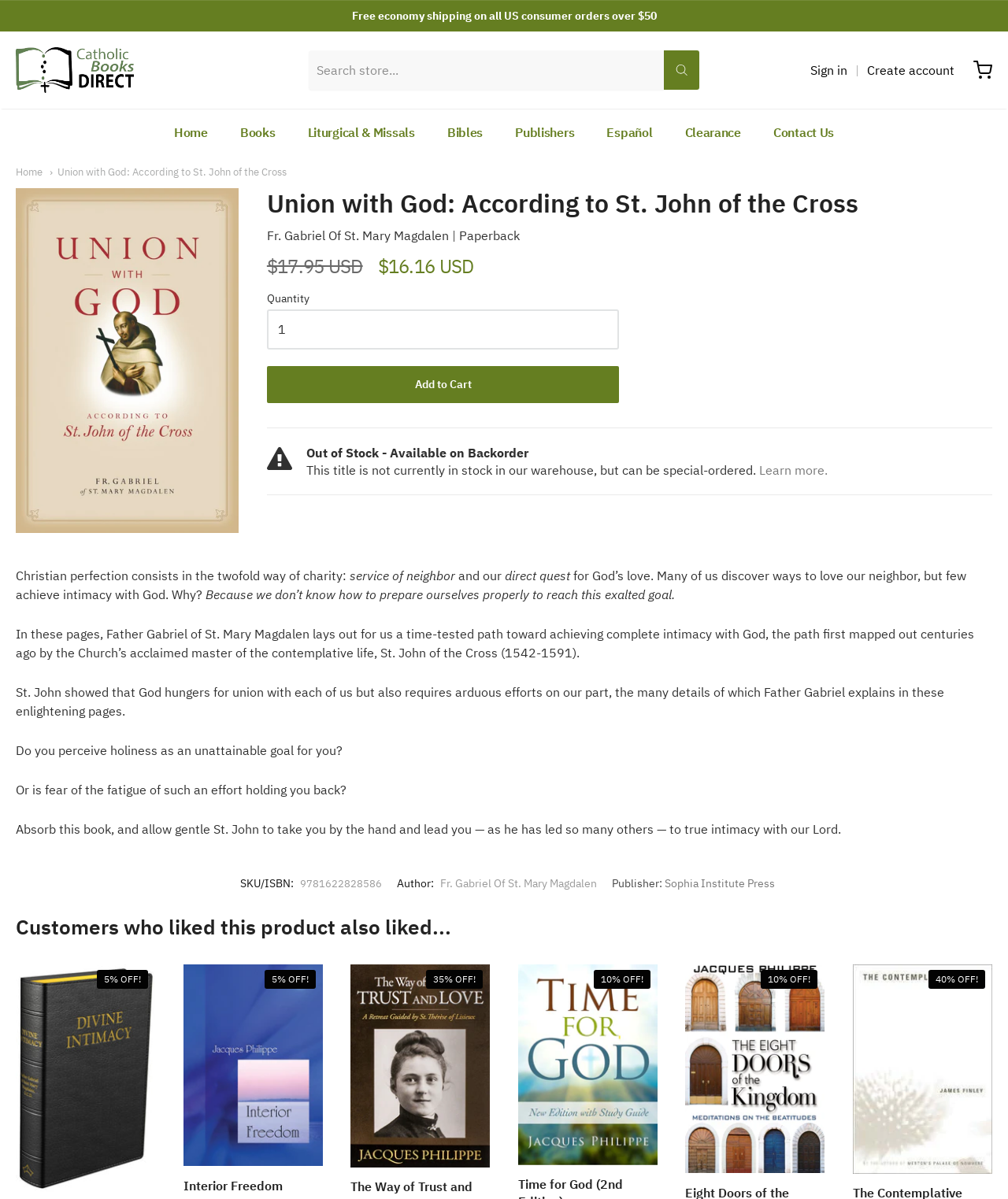Who is the author of the book?
Use the image to answer the question with a single word or phrase.

Fr. Gabriel Of St. Mary Magdalen